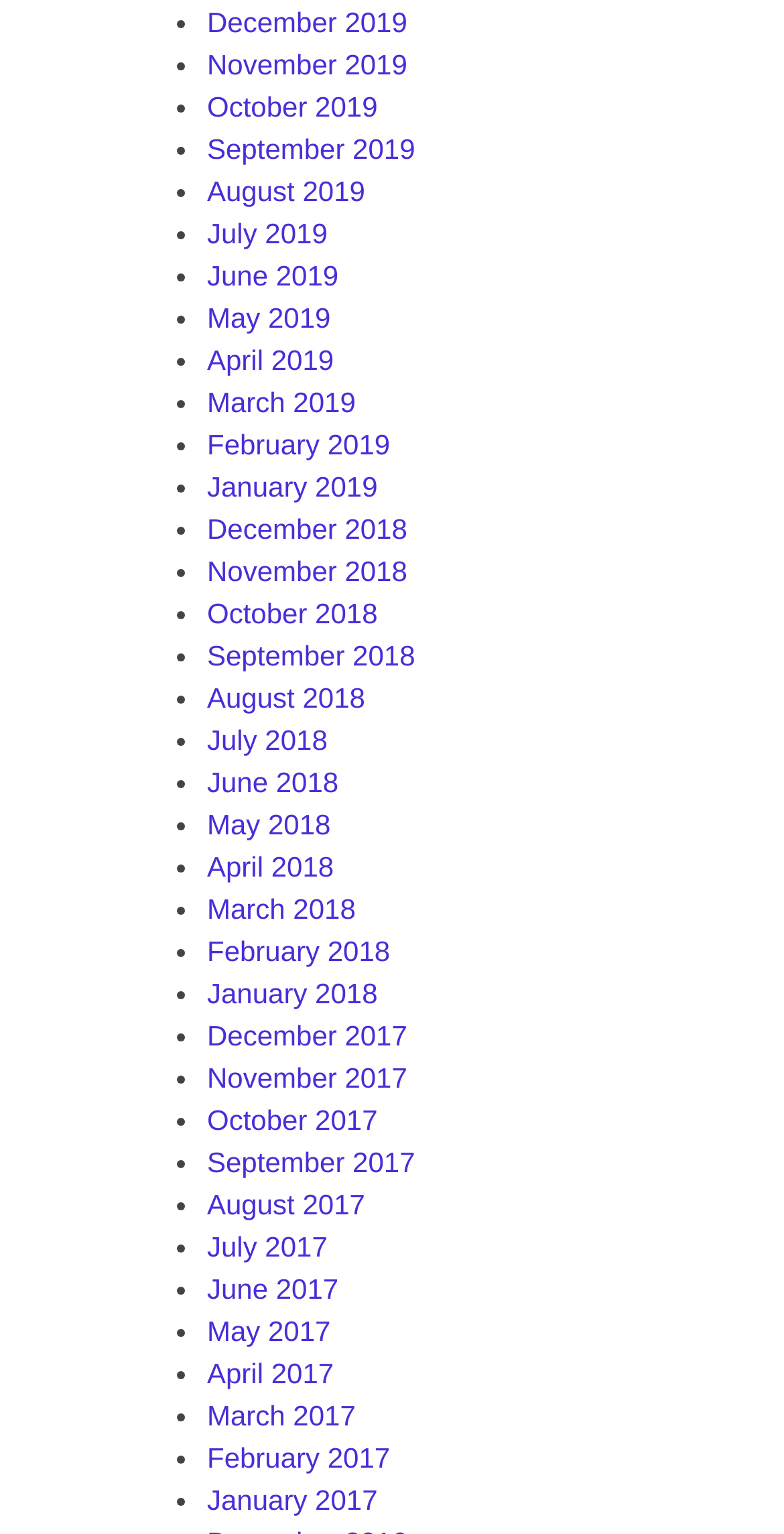Could you highlight the region that needs to be clicked to execute the instruction: "View December 2019"?

[0.264, 0.004, 0.52, 0.025]